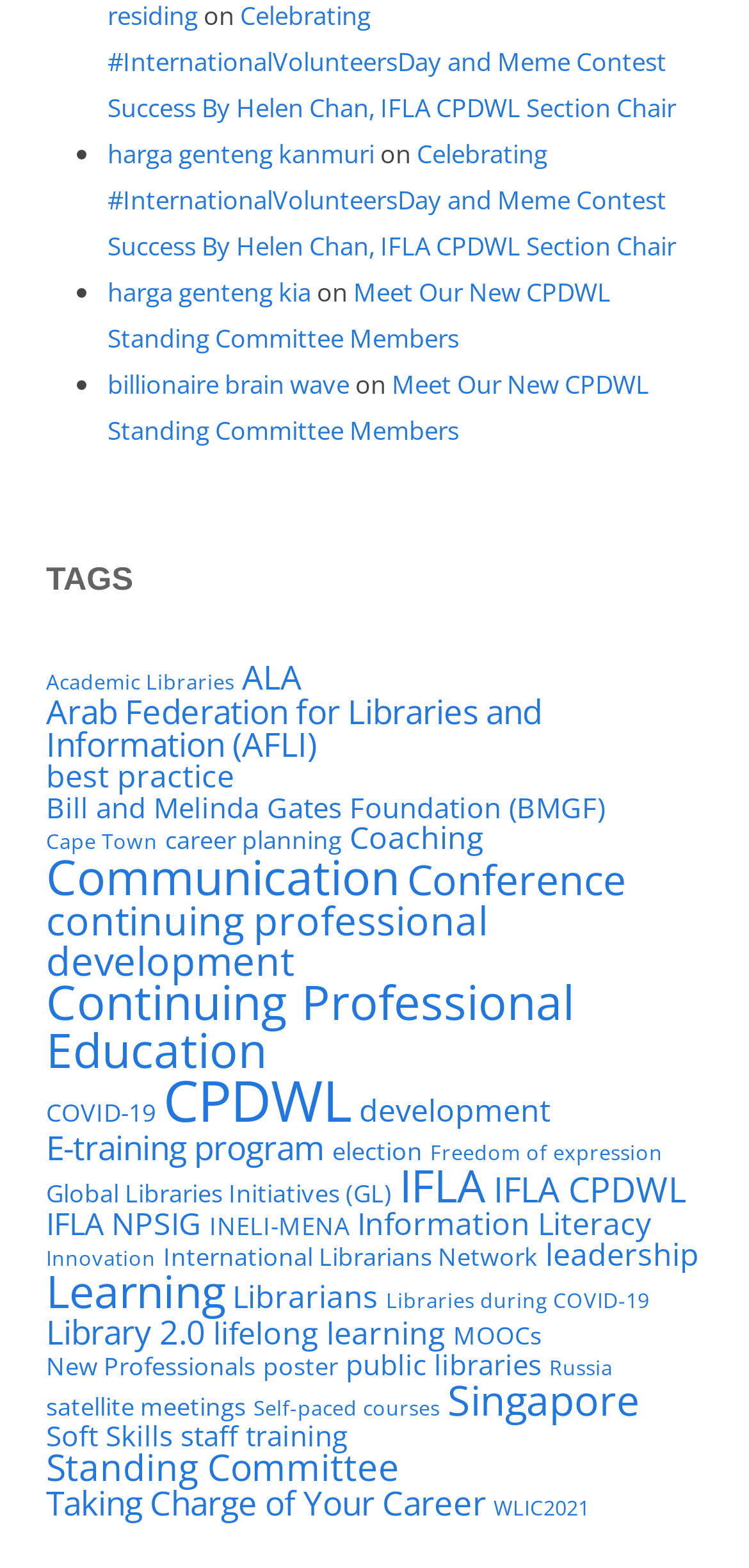How many items are related to 'CPDWL'?
Please answer the question with as much detail as possible using the screenshot.

I found the link 'CPDWL (33 items)' under the 'TAGS' heading, which indicates that there are 33 items related to CPDWL.